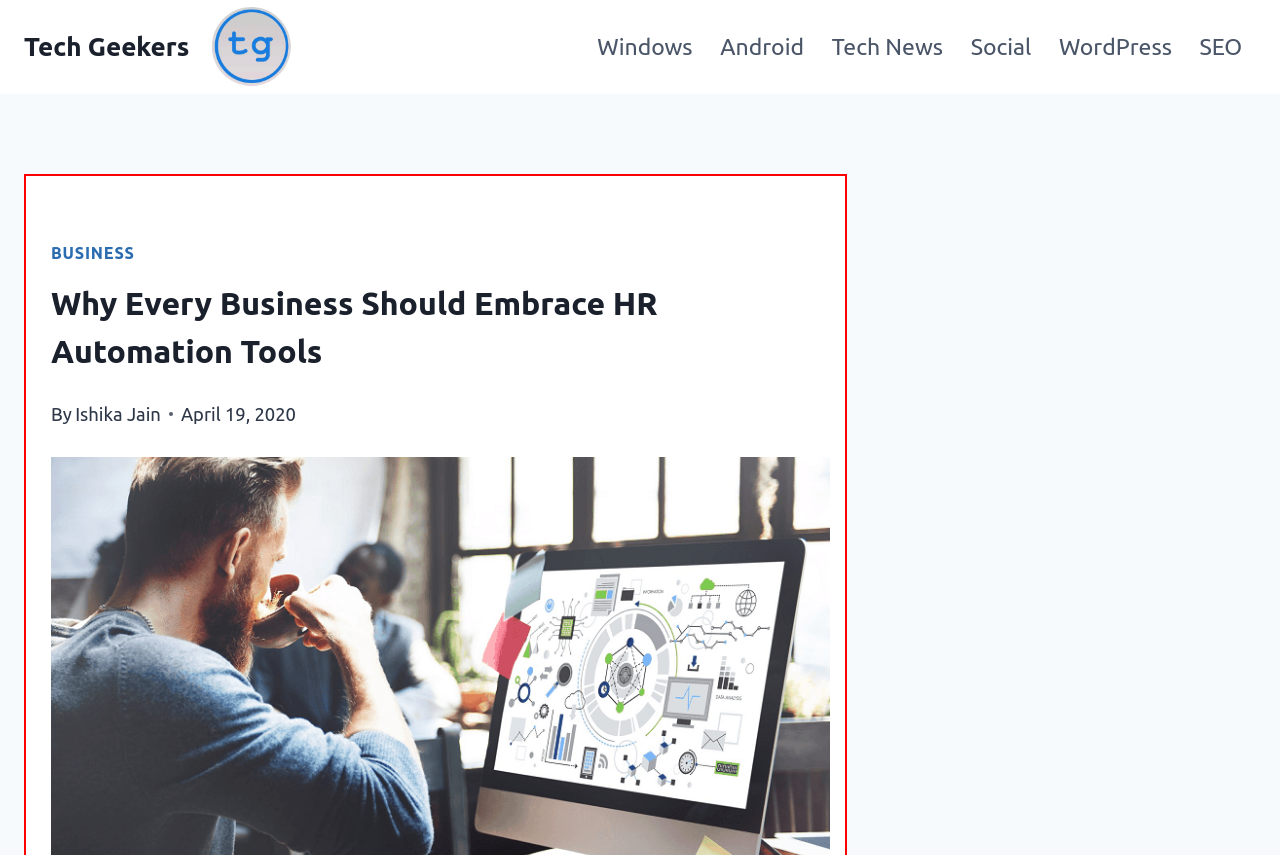What is the name of the website?
Use the image to give a comprehensive and detailed response to the question.

I found the answer by looking at the top-left section of the webpage, where the website's logo and name 'Tech Geekers' are displayed.